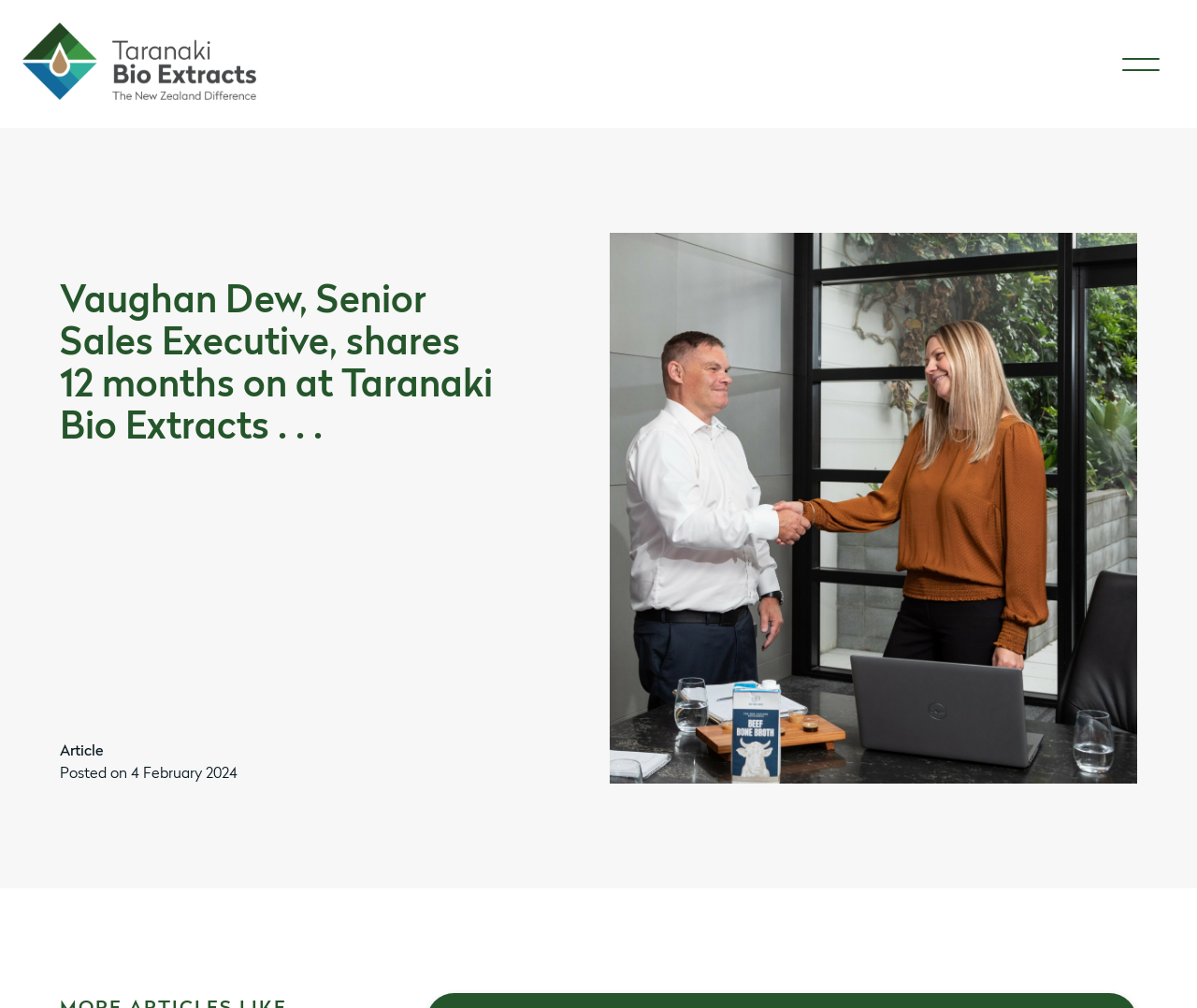Please answer the following question using a single word or phrase: When was the article posted?

4 February 2024